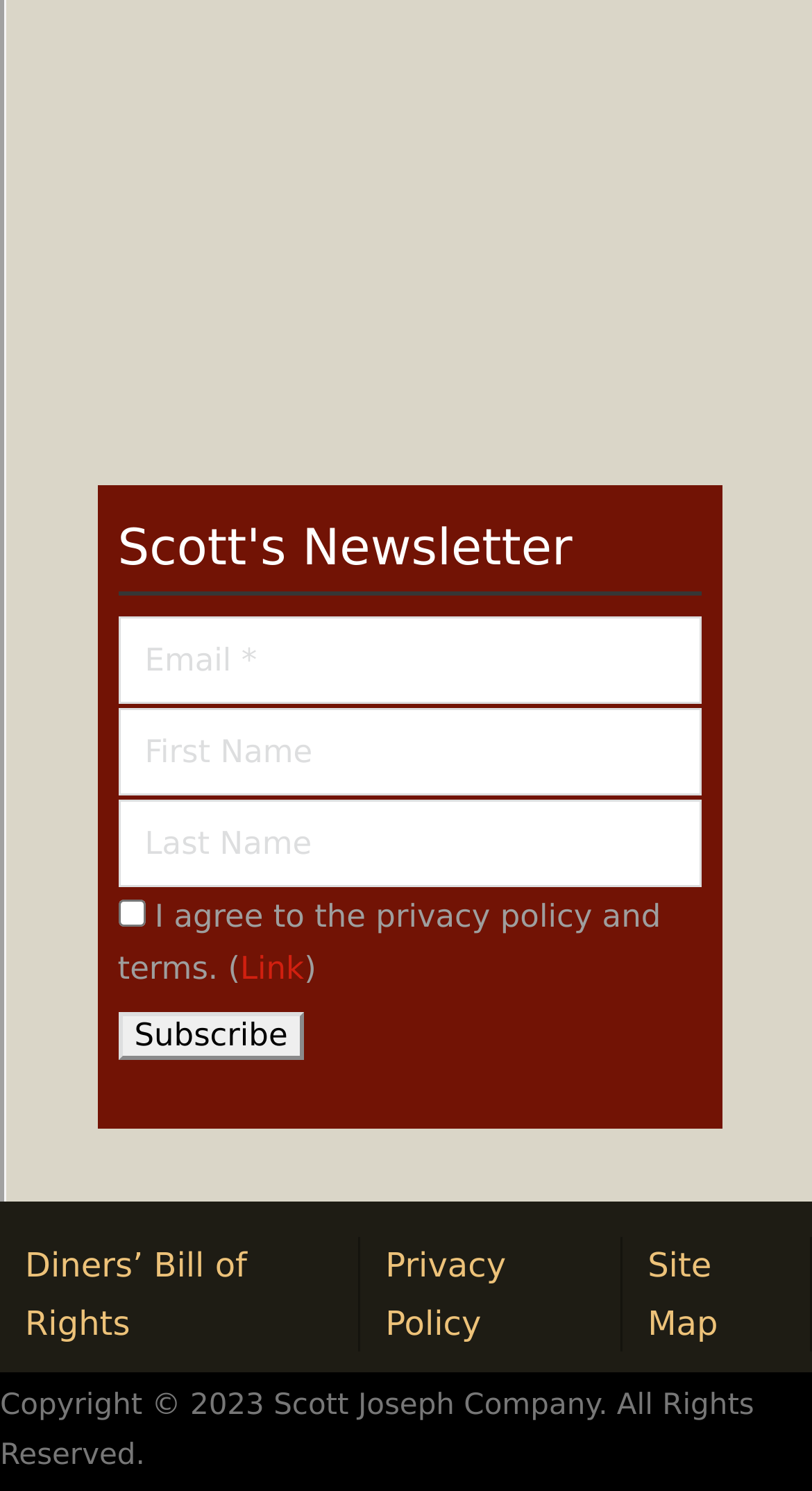Please specify the coordinates of the bounding box for the element that should be clicked to carry out this instruction: "Enter email address". The coordinates must be four float numbers between 0 and 1, formatted as [left, top, right, bottom].

[0.145, 0.413, 0.863, 0.472]